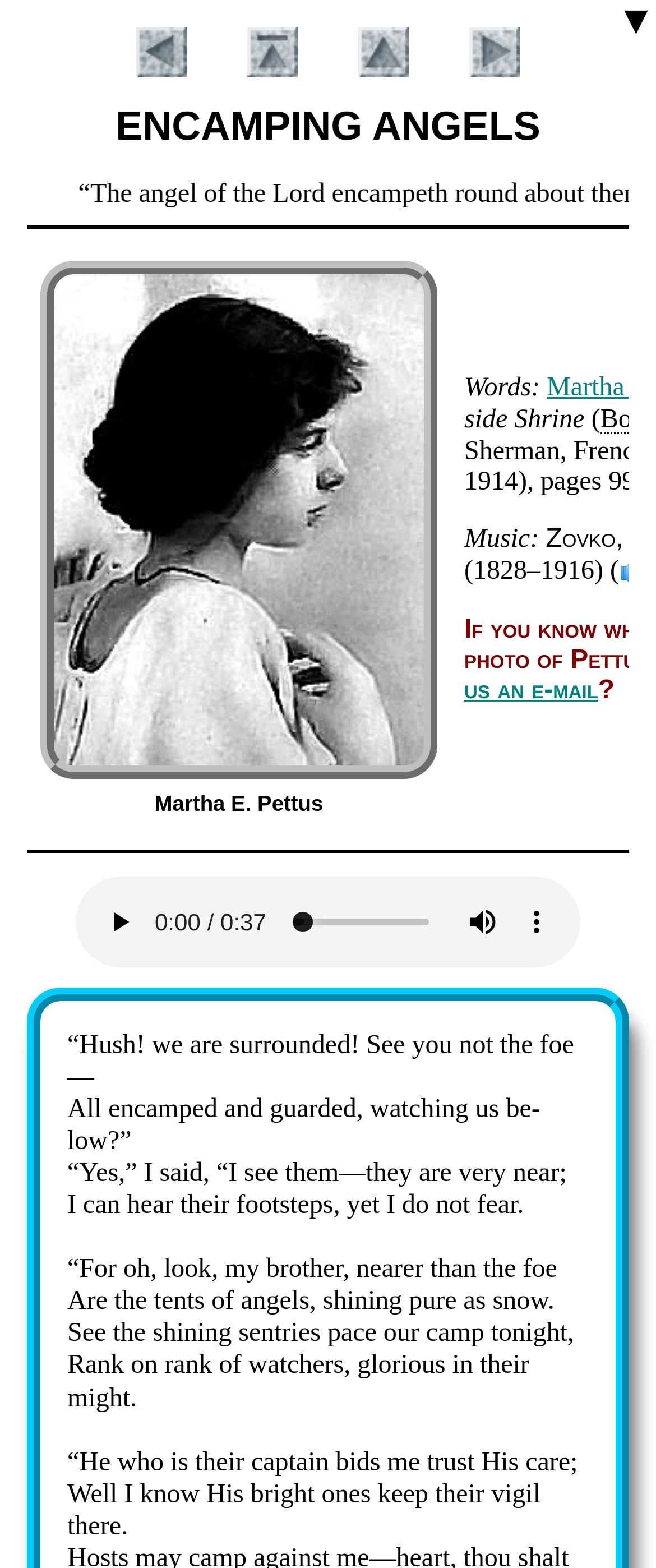What is the name of the scripture verse?
Please provide a single word or phrase based on the screenshot.

Not specified